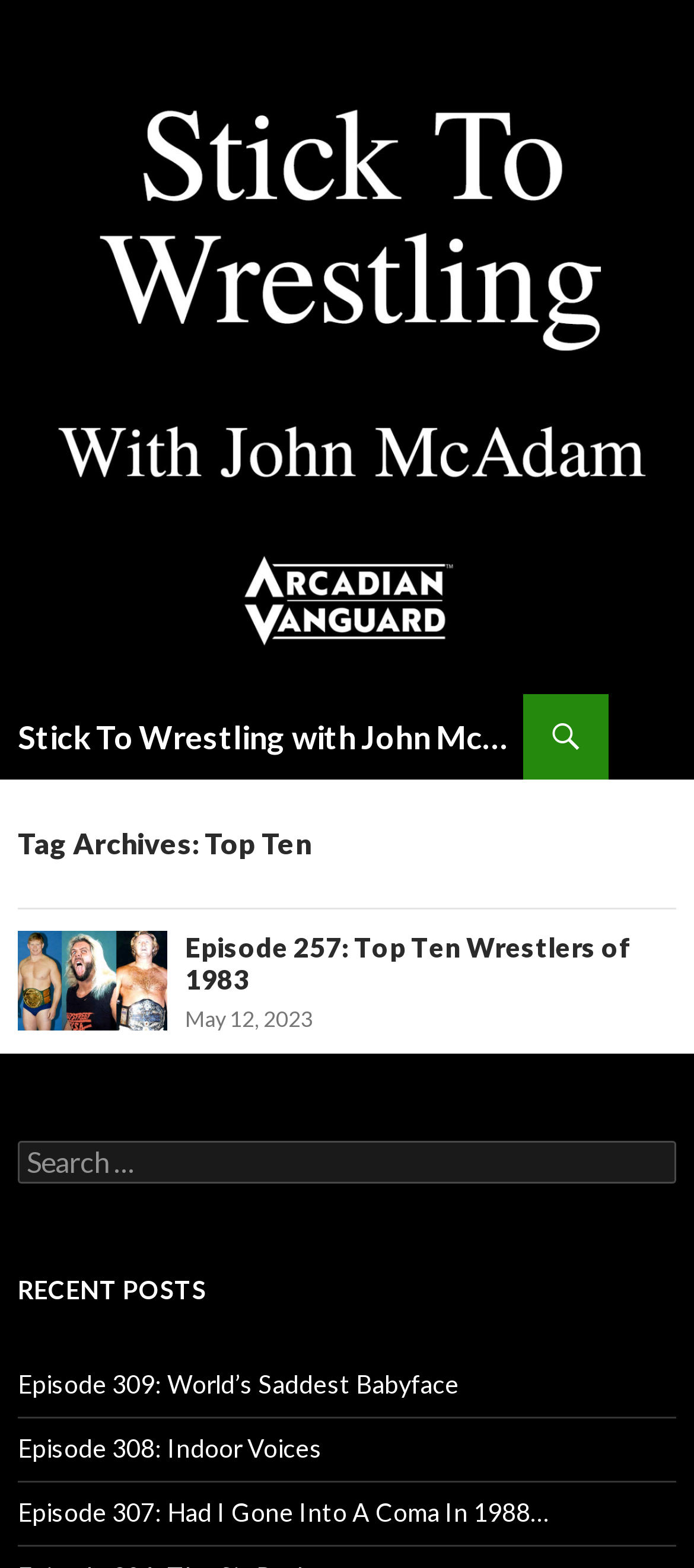Identify the bounding box coordinates for the region to click in order to carry out this instruction: "search for something". Provide the coordinates using four float numbers between 0 and 1, formatted as [left, top, right, bottom].

[0.026, 0.728, 0.974, 0.755]